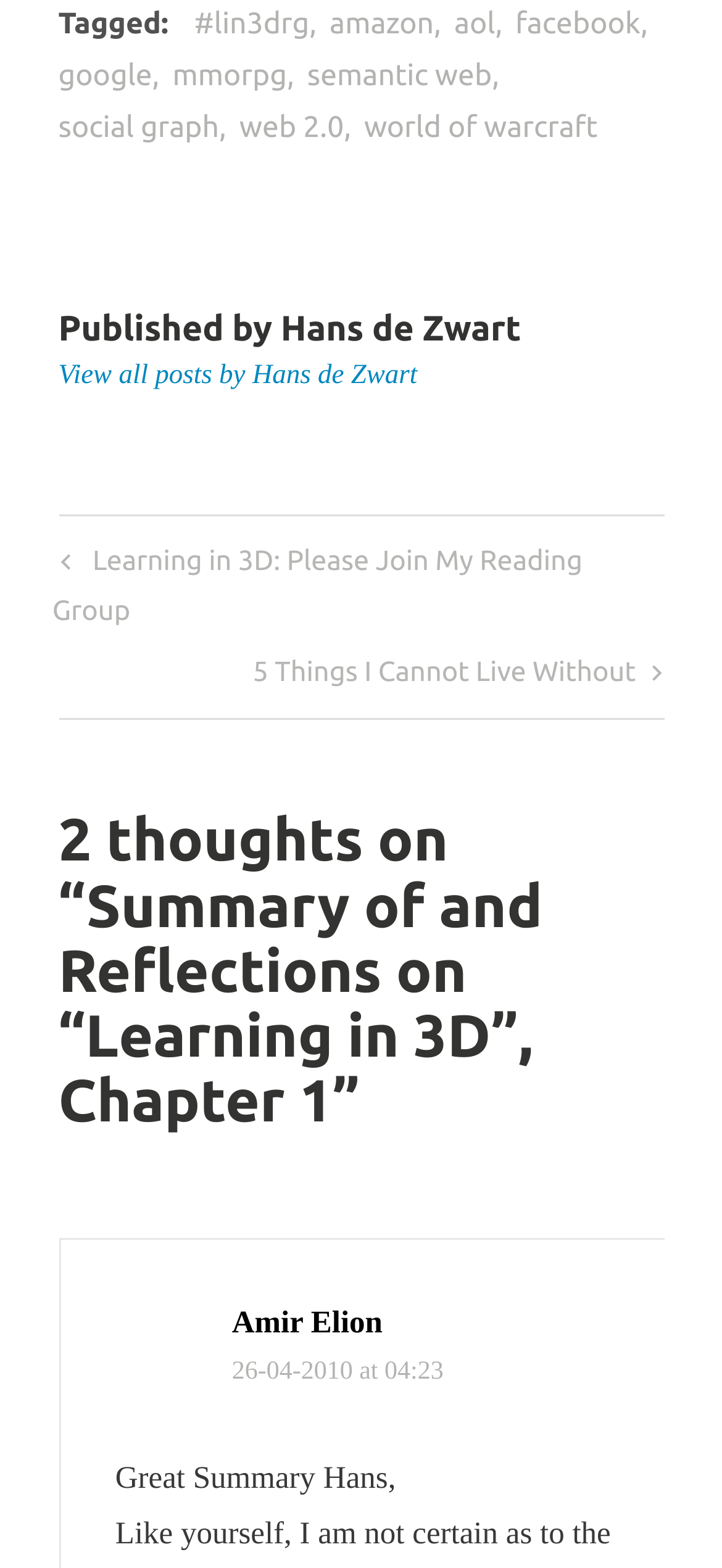Provide a short answer to the following question with just one word or phrase: How many comments are there on the post?

1